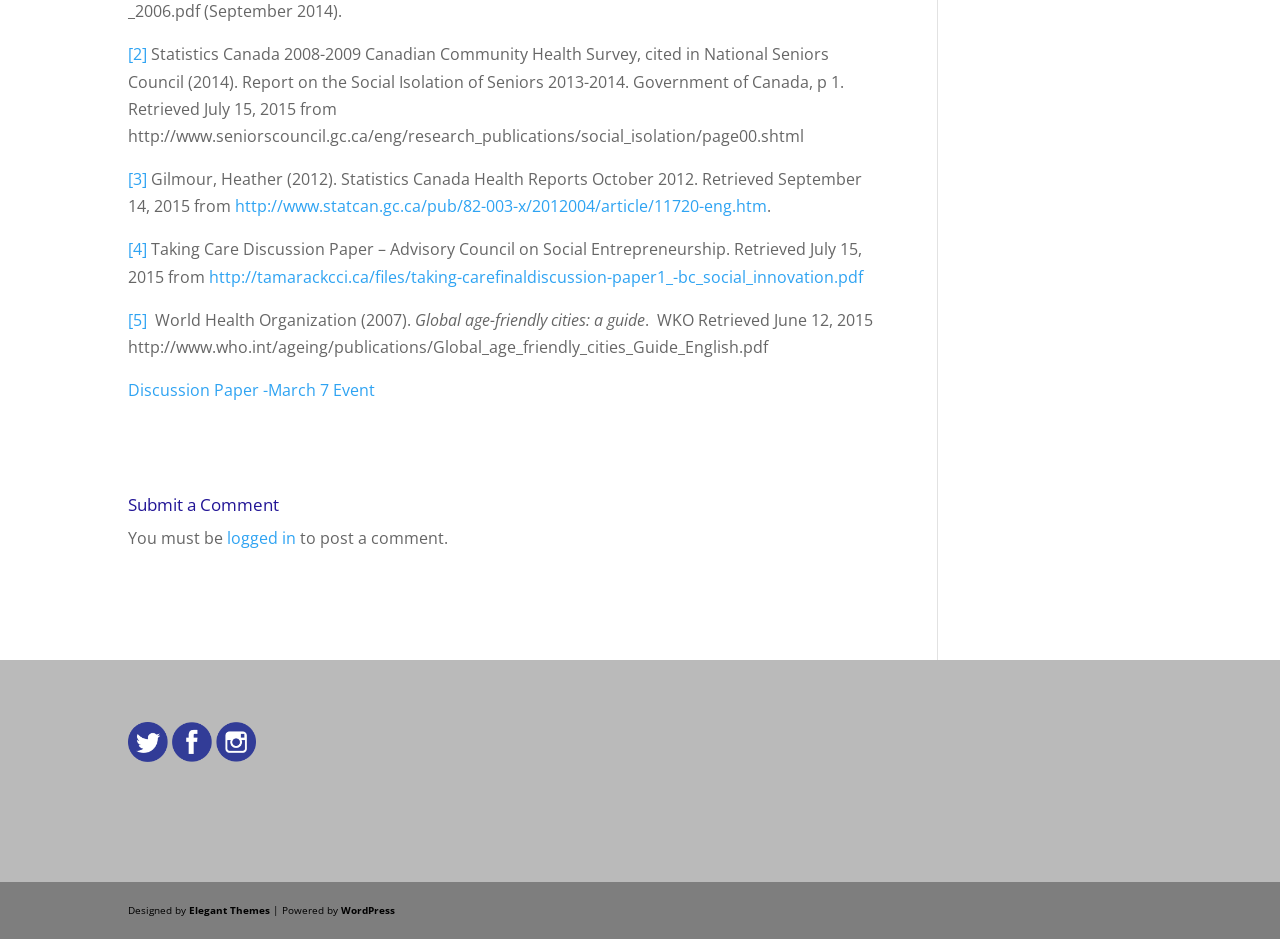Locate the bounding box coordinates of the UI element described by: "San Diego Comic-Con 2013 Analysis". The bounding box coordinates should consist of four float numbers between 0 and 1, i.e., [left, top, right, bottom].

None